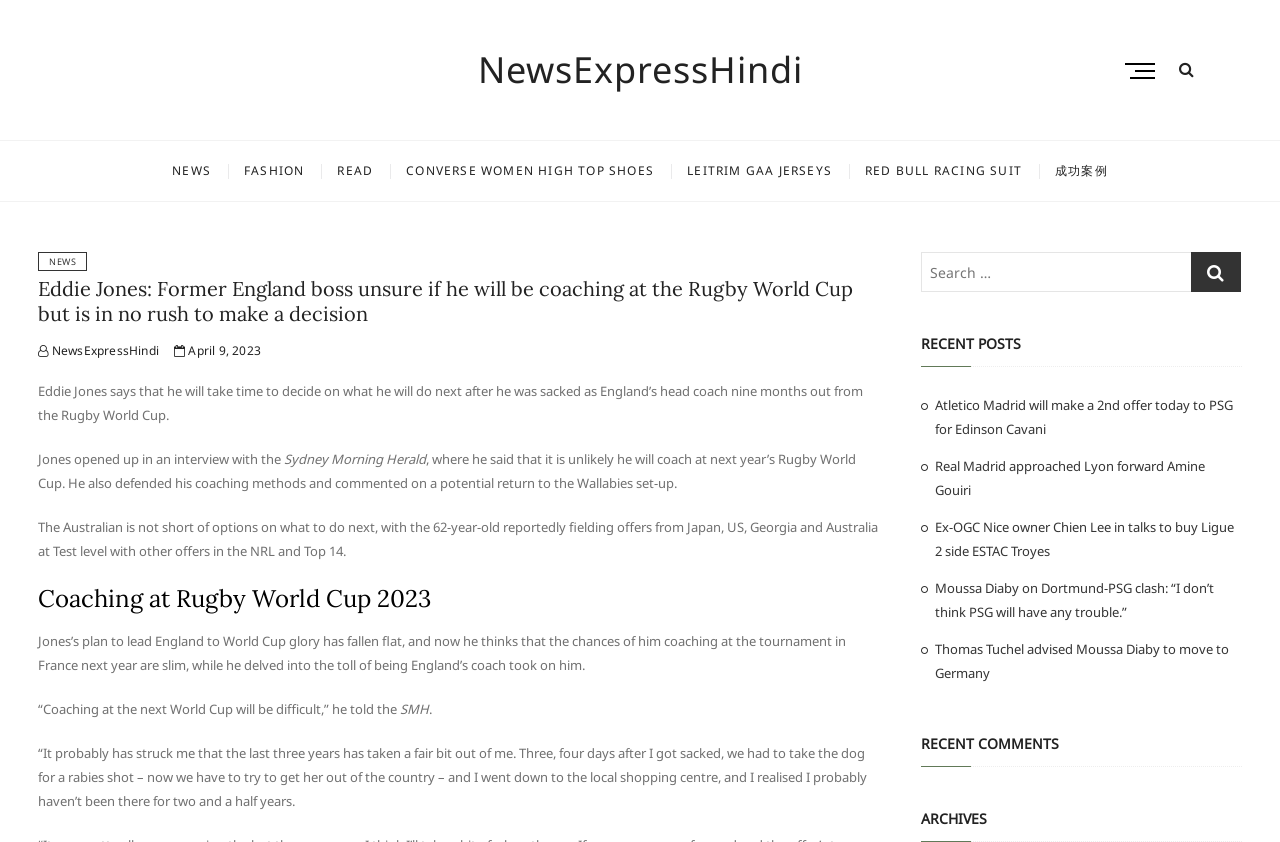Pinpoint the bounding box coordinates of the element that must be clicked to accomplish the following instruction: "Search for something". The coordinates should be in the format of four float numbers between 0 and 1, i.e., [left, top, right, bottom].

[0.719, 0.299, 0.97, 0.347]